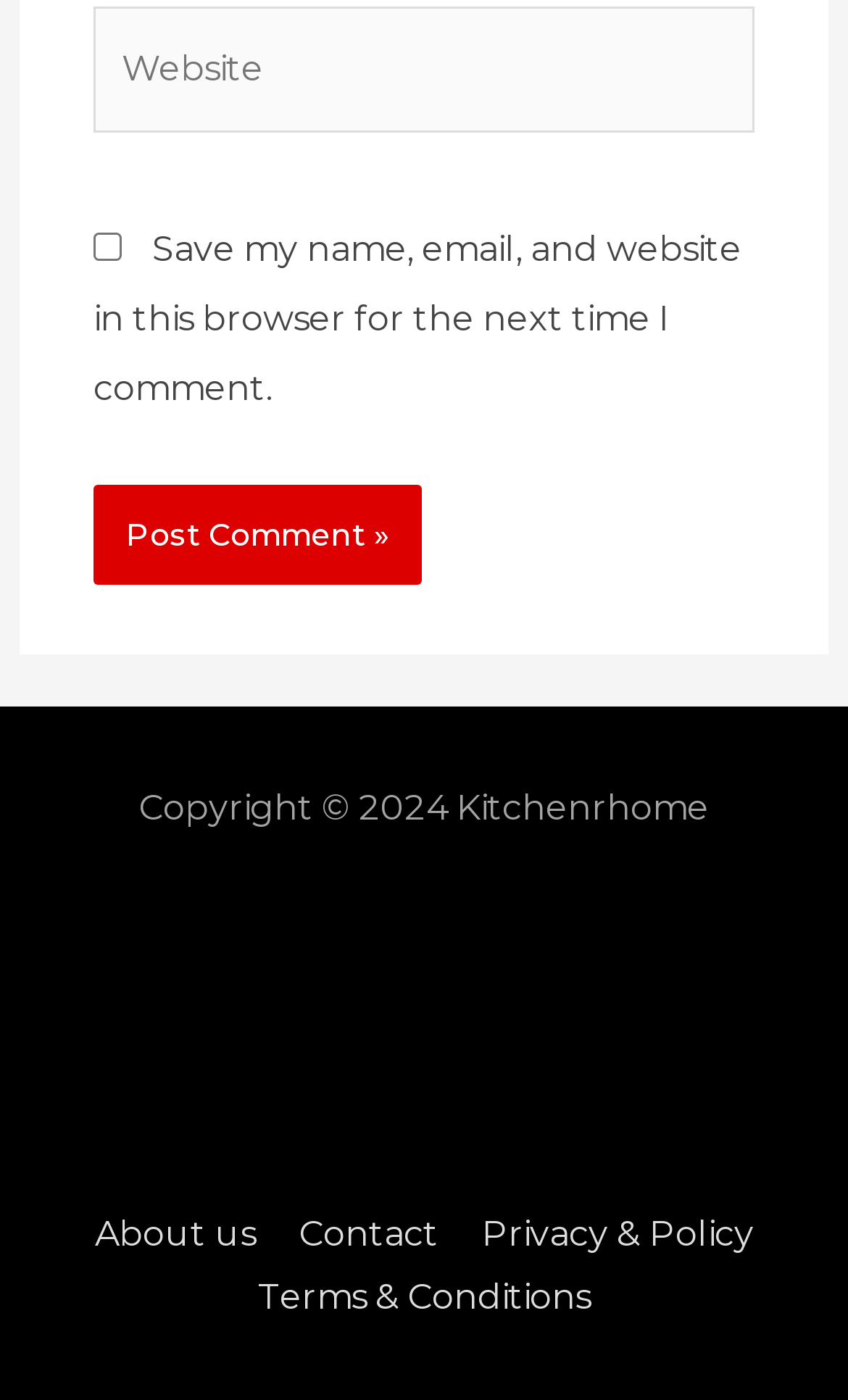Please find the bounding box coordinates of the element that must be clicked to perform the given instruction: "View terms and conditions". The coordinates should be four float numbers from 0 to 1, i.e., [left, top, right, bottom].

[0.283, 0.912, 0.717, 0.942]